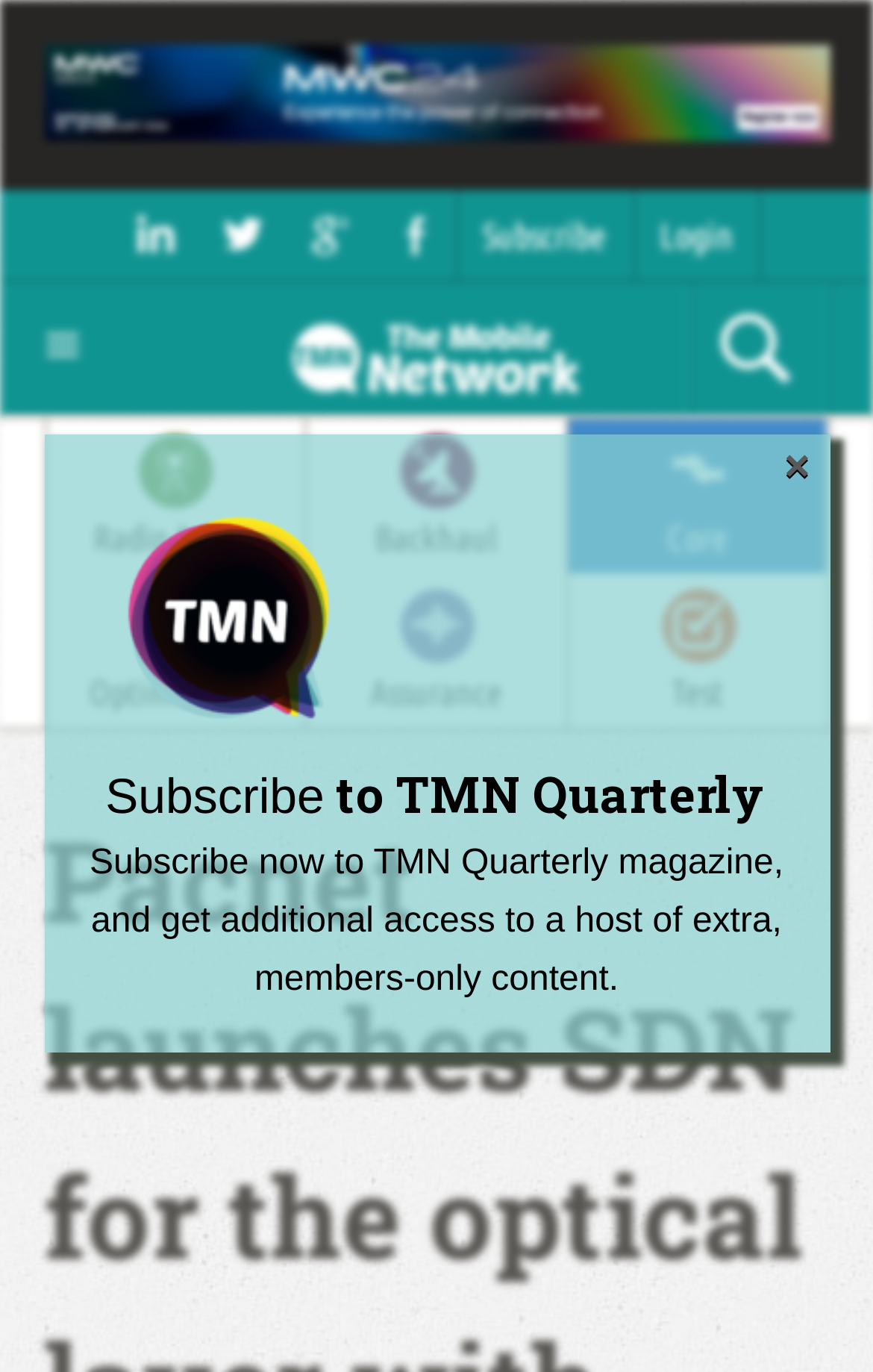What is the text of the heading below the top navigation bar?
Using the visual information from the image, give a one-word or short-phrase answer.

Subscribe to TMN Quarterly